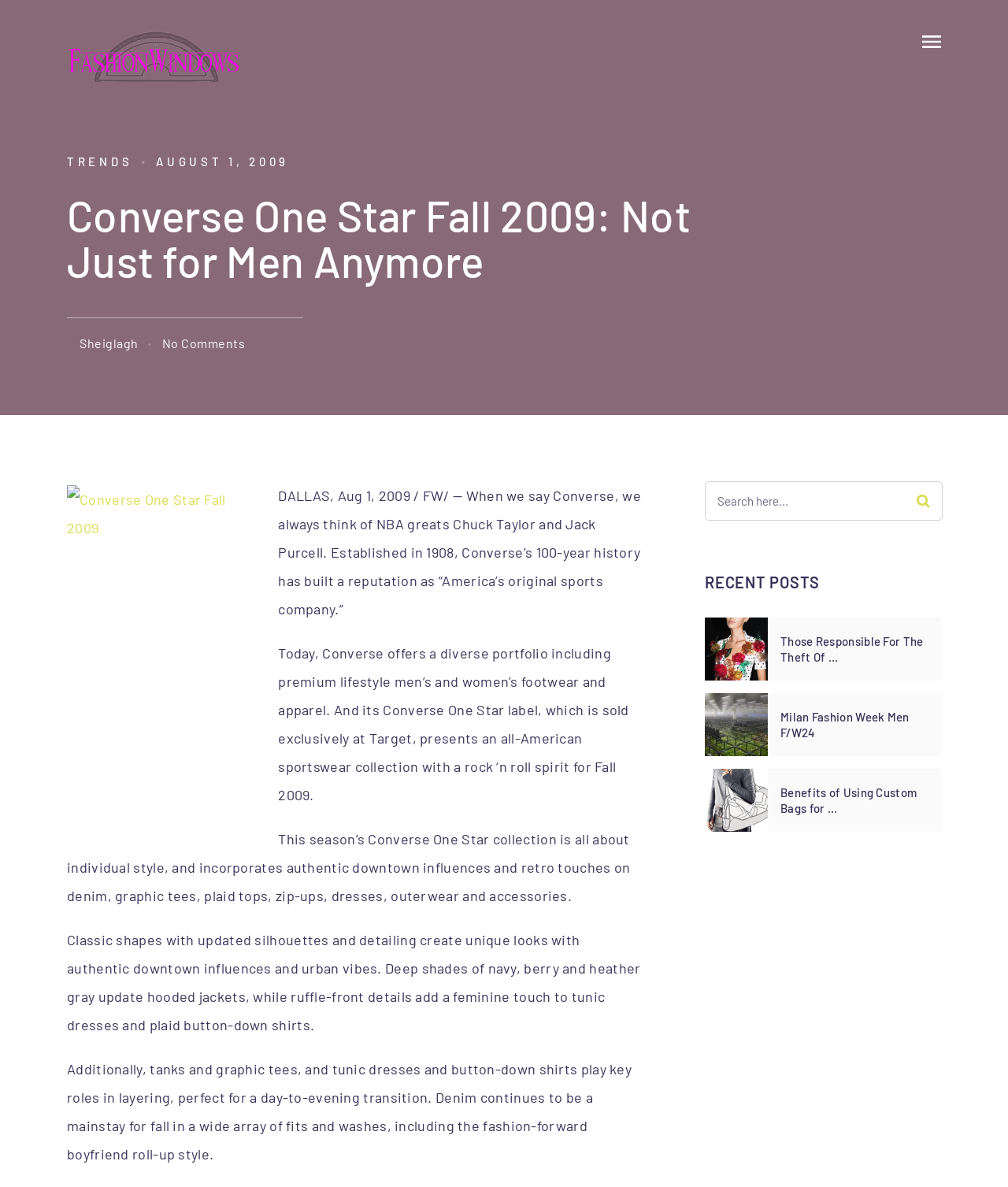Extract the main heading text from the webpage.

Converse One Star Fall 2009: Not Just for Men Anymore